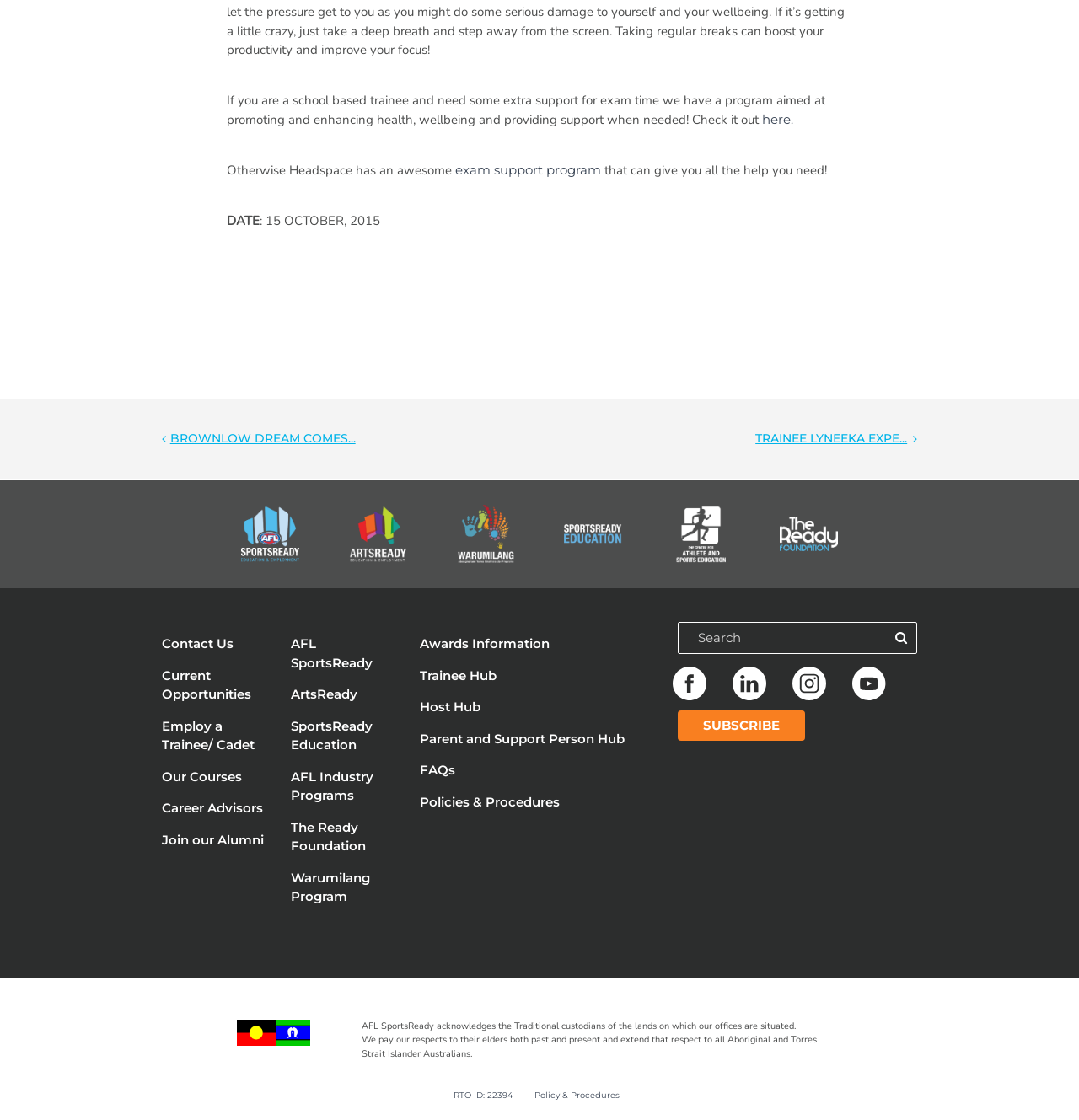Please identify the bounding box coordinates of the region to click in order to complete the task: "Check the 'exam support program' by Headspace". The coordinates must be four float numbers between 0 and 1, specified as [left, top, right, bottom].

[0.422, 0.144, 0.557, 0.158]